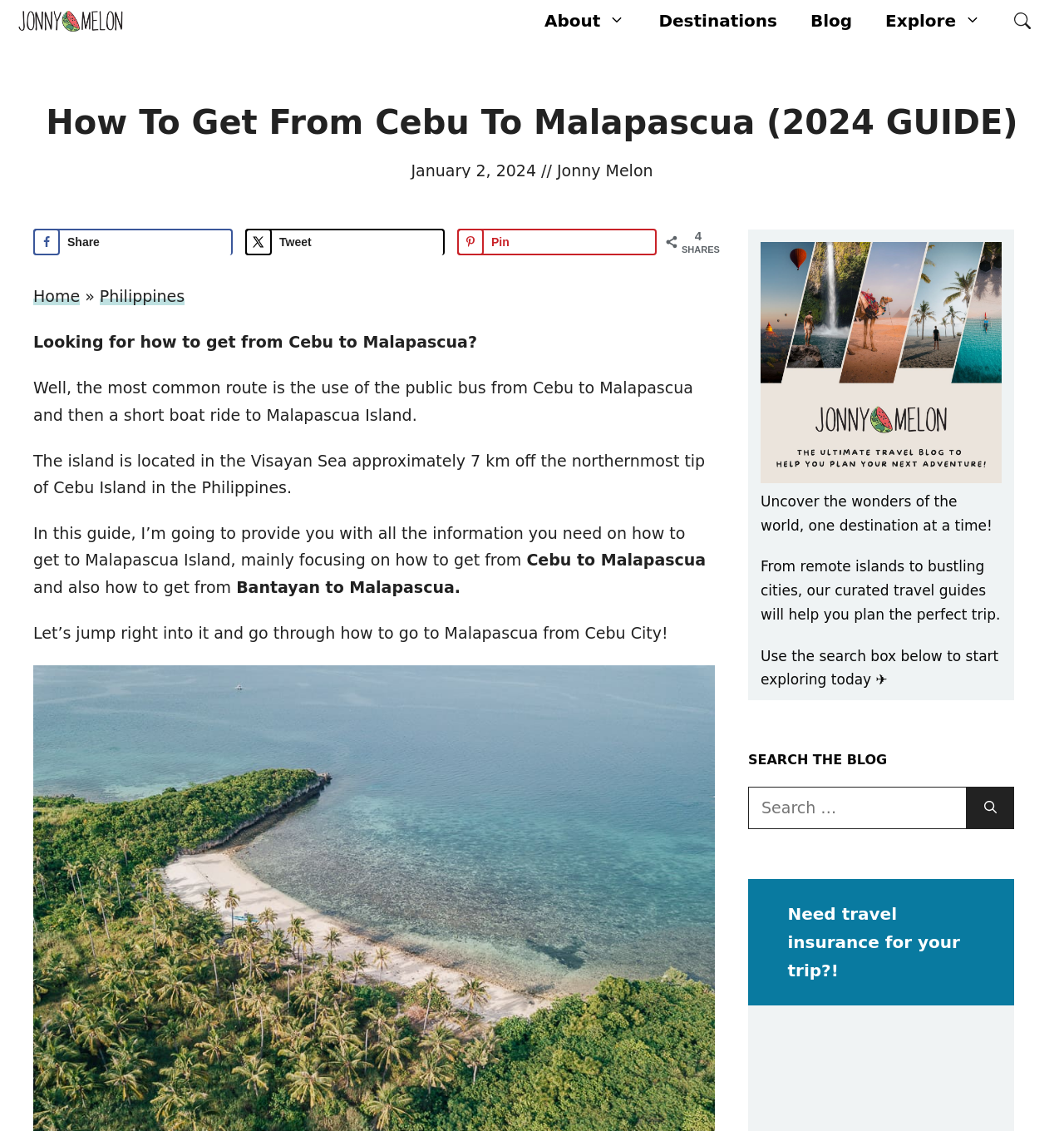Please identify the bounding box coordinates of the element that needs to be clicked to perform the following instruction: "Click on the 'Explore' link".

[0.816, 0.002, 0.938, 0.035]